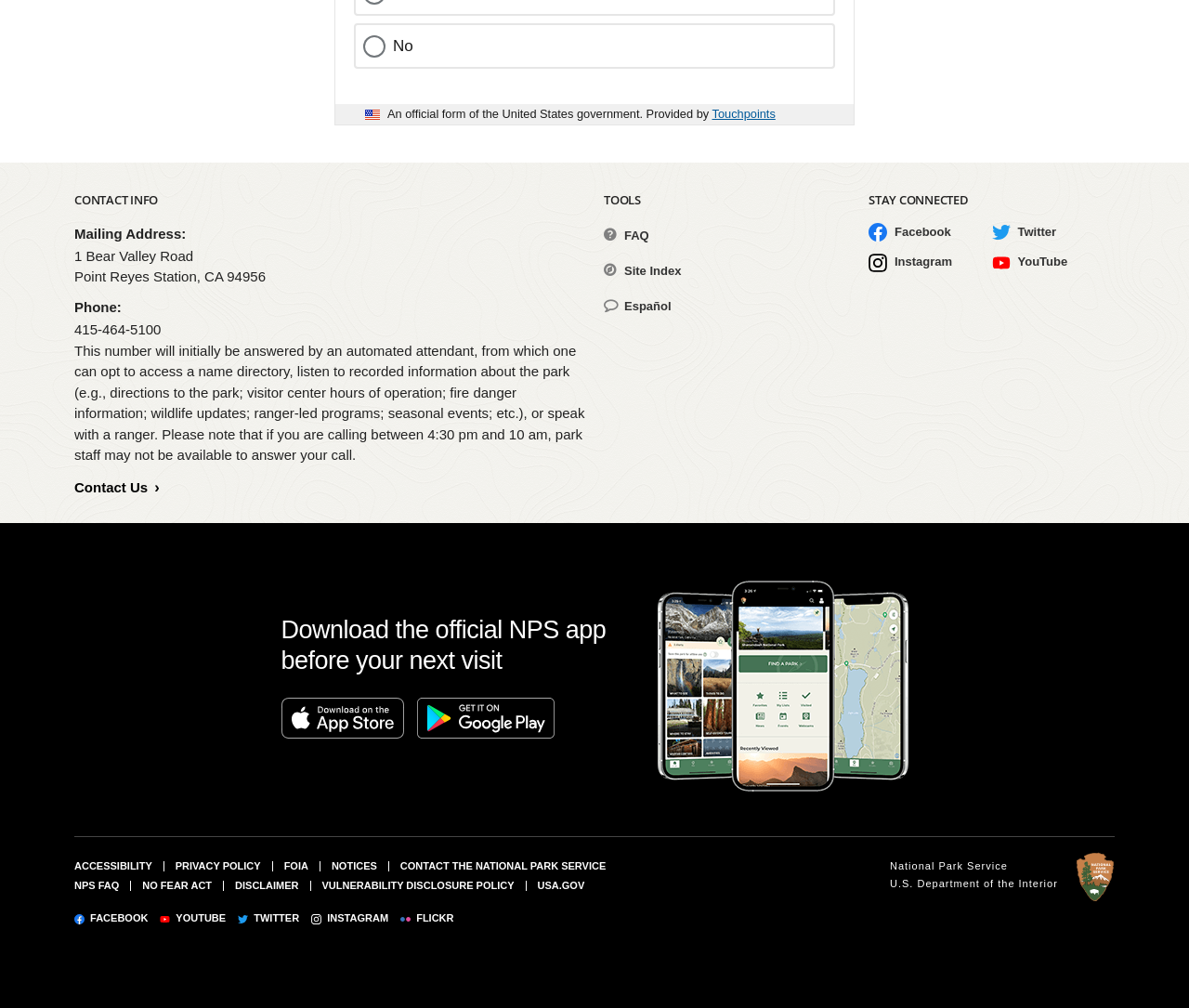Show me the bounding box coordinates of the clickable region to achieve the task as per the instruction: "Visit the Facebook page".

[0.73, 0.22, 0.834, 0.241]